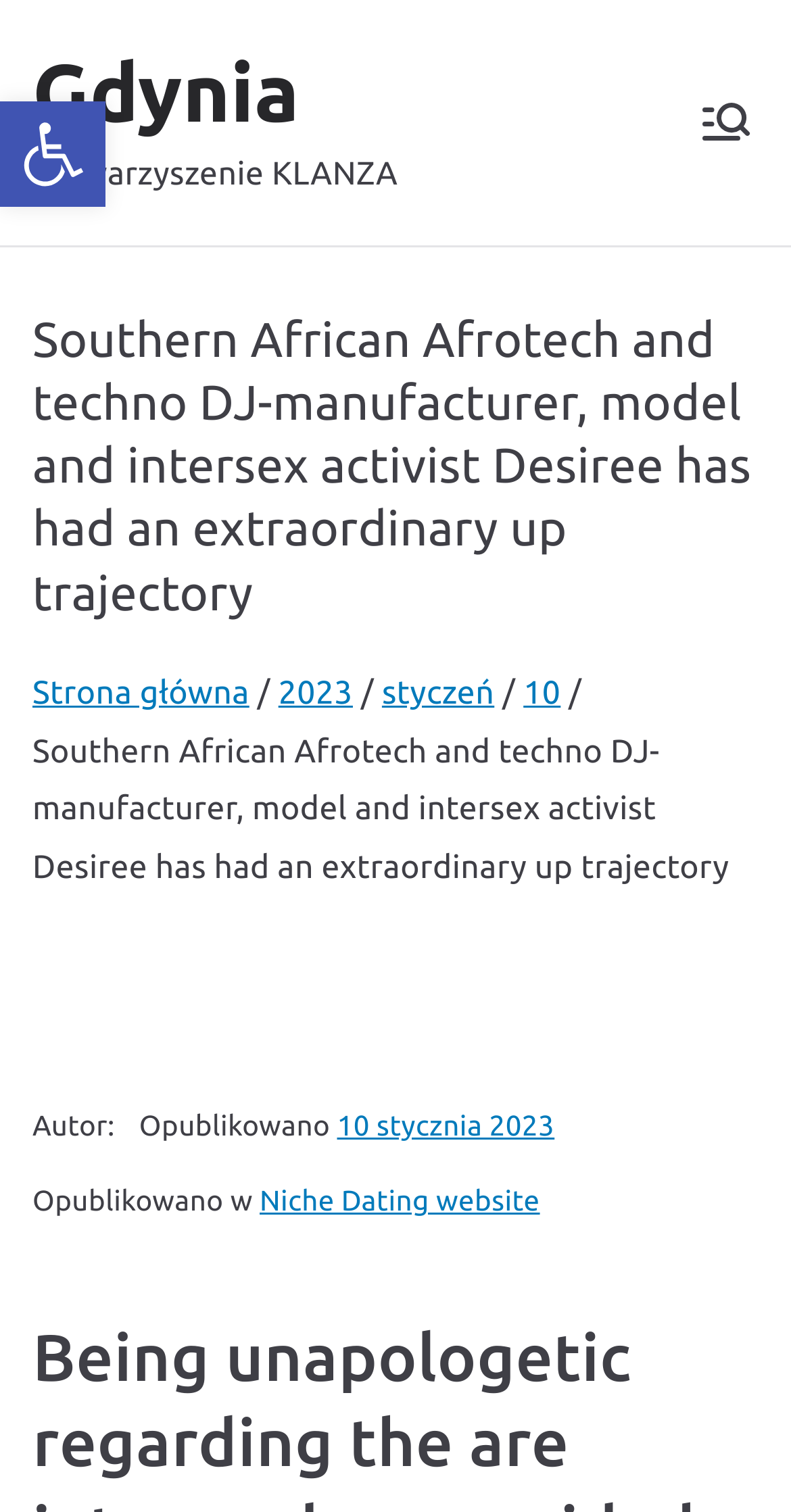What is the name of the activist?
Use the information from the screenshot to give a comprehensive response to the question.

The name of the activist can be found in the heading element which says 'Southern African Afrotech and techno DJ-manufacturer, model and intersex activist Desiree has had an extraordinary up trajectory'.